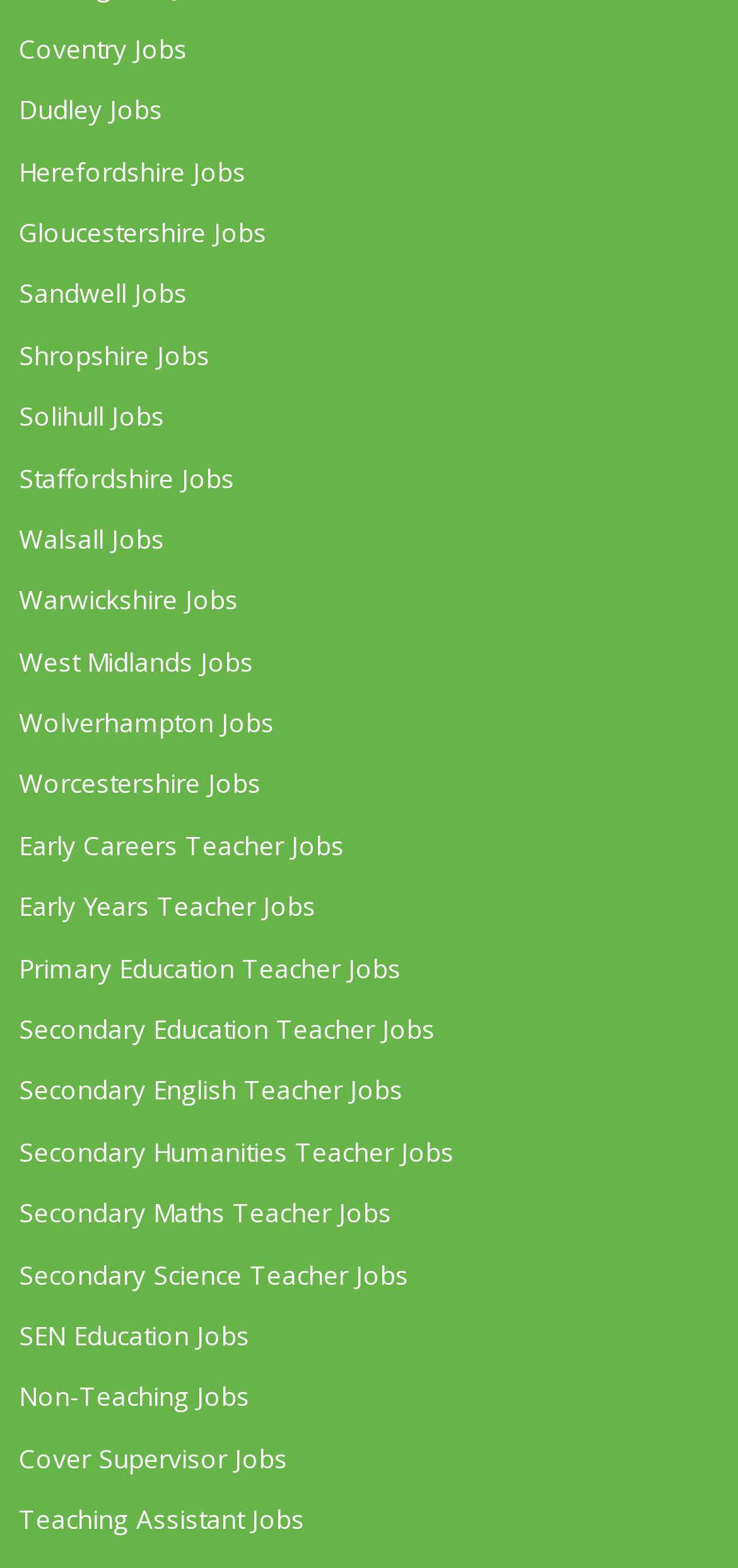Find the bounding box coordinates for the area that should be clicked to accomplish the instruction: "Check out Early Careers Teacher Jobs".

[0.026, 0.522, 0.467, 0.557]